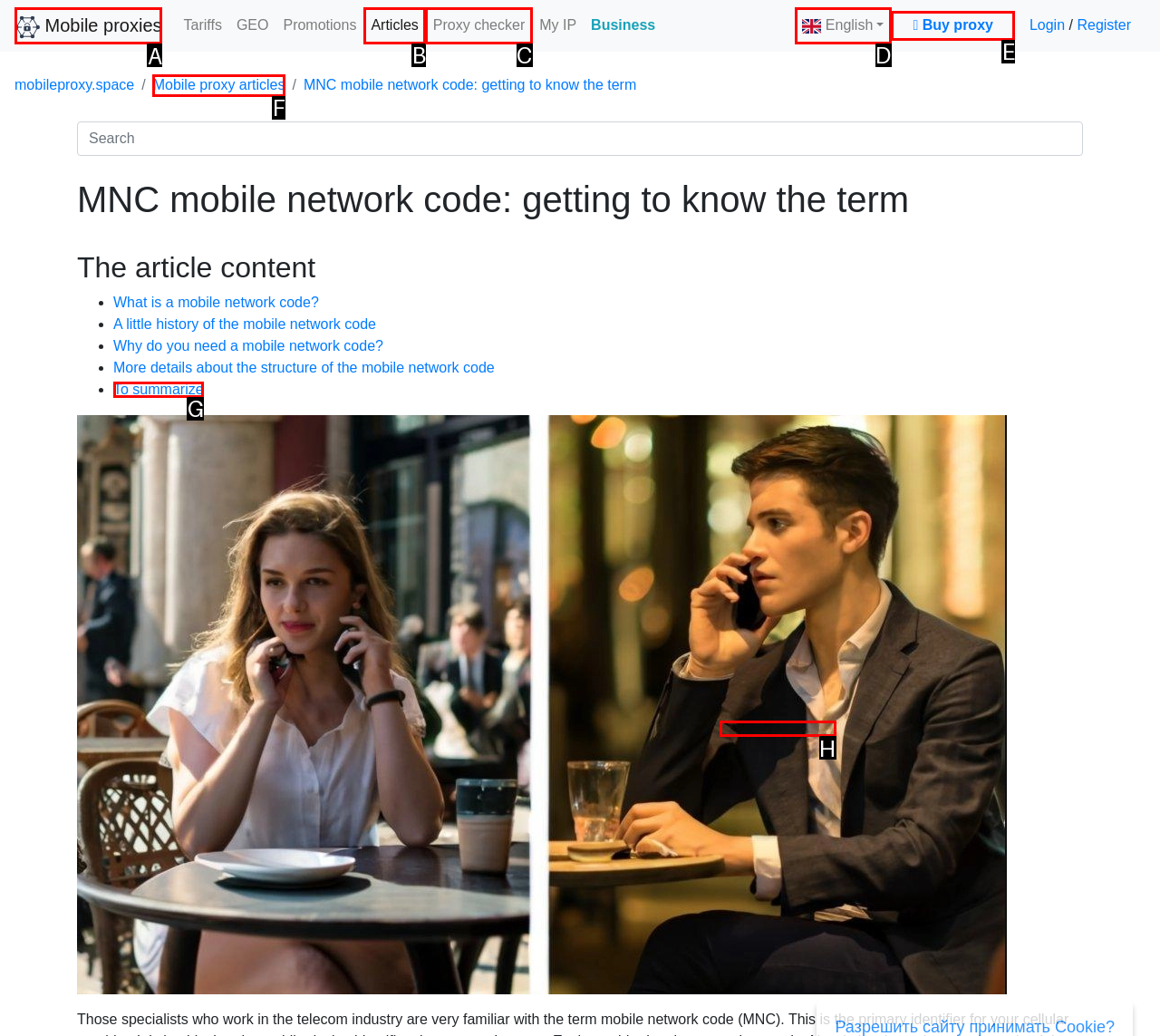Identify the option that best fits this description: Mobile proxy articles
Answer with the appropriate letter directly.

F